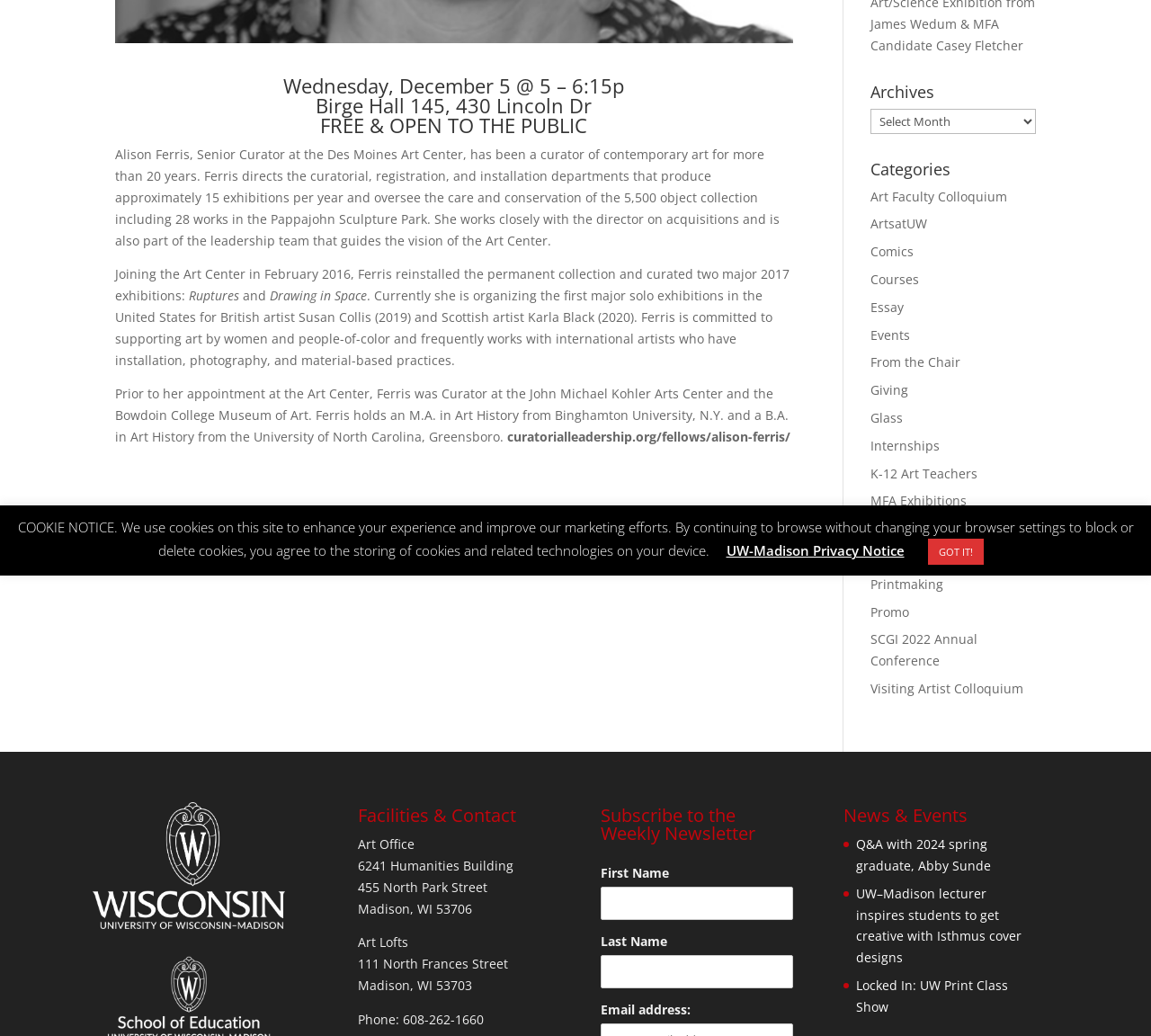Identify and provide the bounding box coordinates of the UI element described: "UW-Madison Privacy Notice". The coordinates should be formatted as [left, top, right, bottom], with each number being a float between 0 and 1.

[0.631, 0.523, 0.786, 0.54]